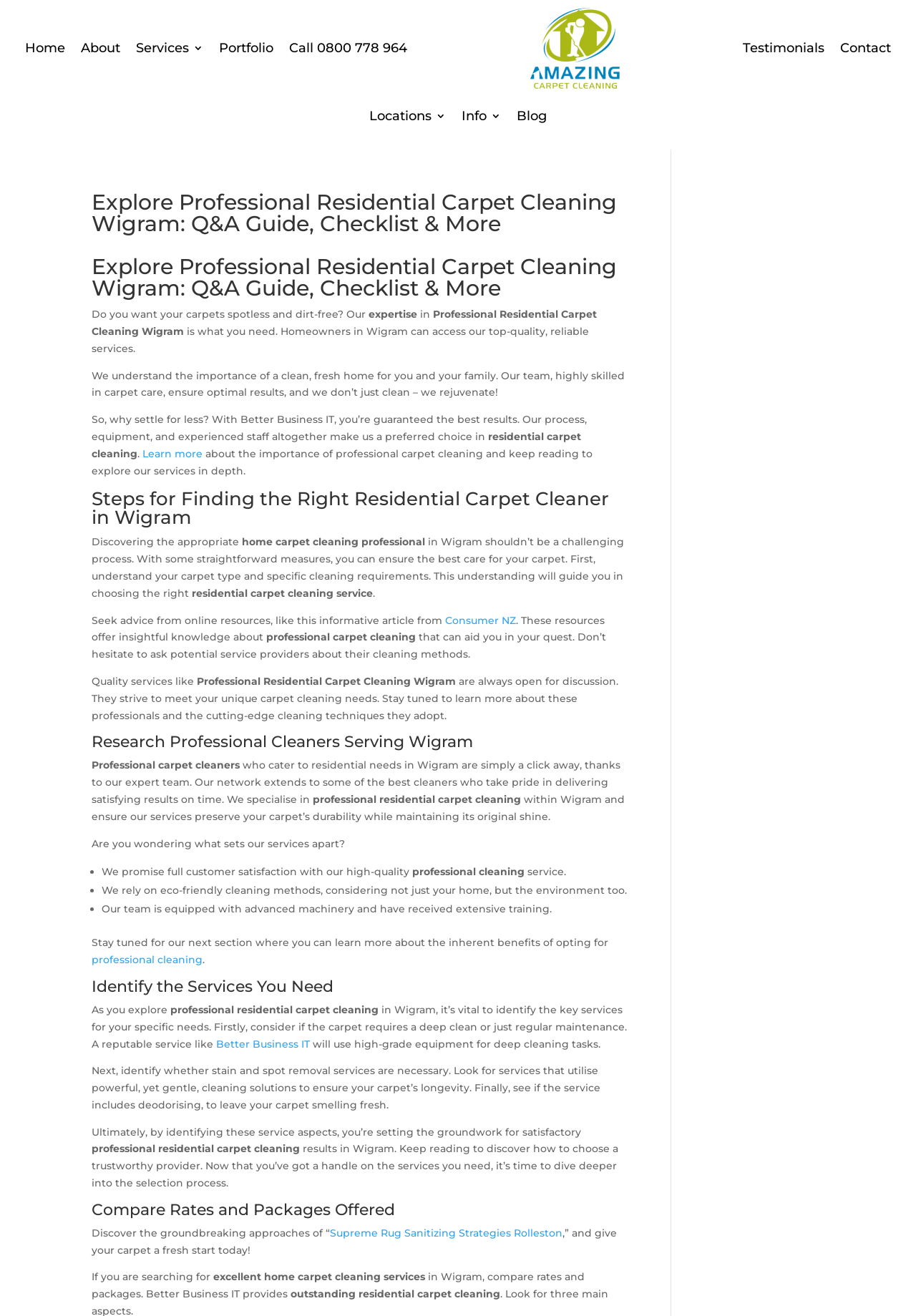Can you identify the bounding box coordinates of the clickable region needed to carry out this instruction: 'Explore the 'Locations' section'? The coordinates should be four float numbers within the range of 0 to 1, stated as [left, top, right, bottom].

[0.403, 0.067, 0.487, 0.109]